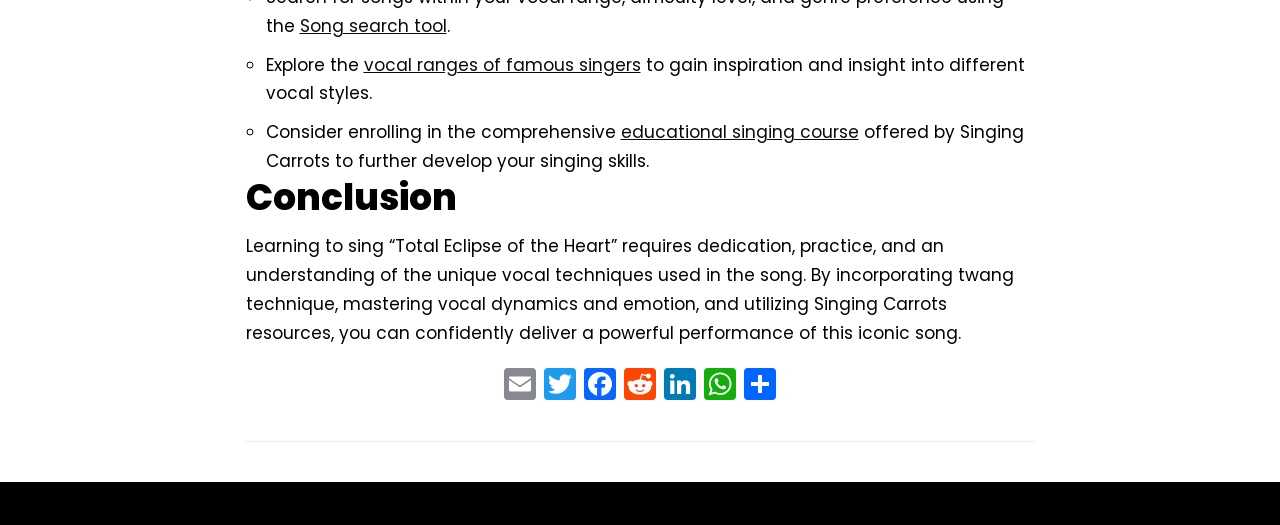Identify the bounding box for the described UI element: "vocal ranges of famous singers".

[0.284, 0.1, 0.5, 0.146]